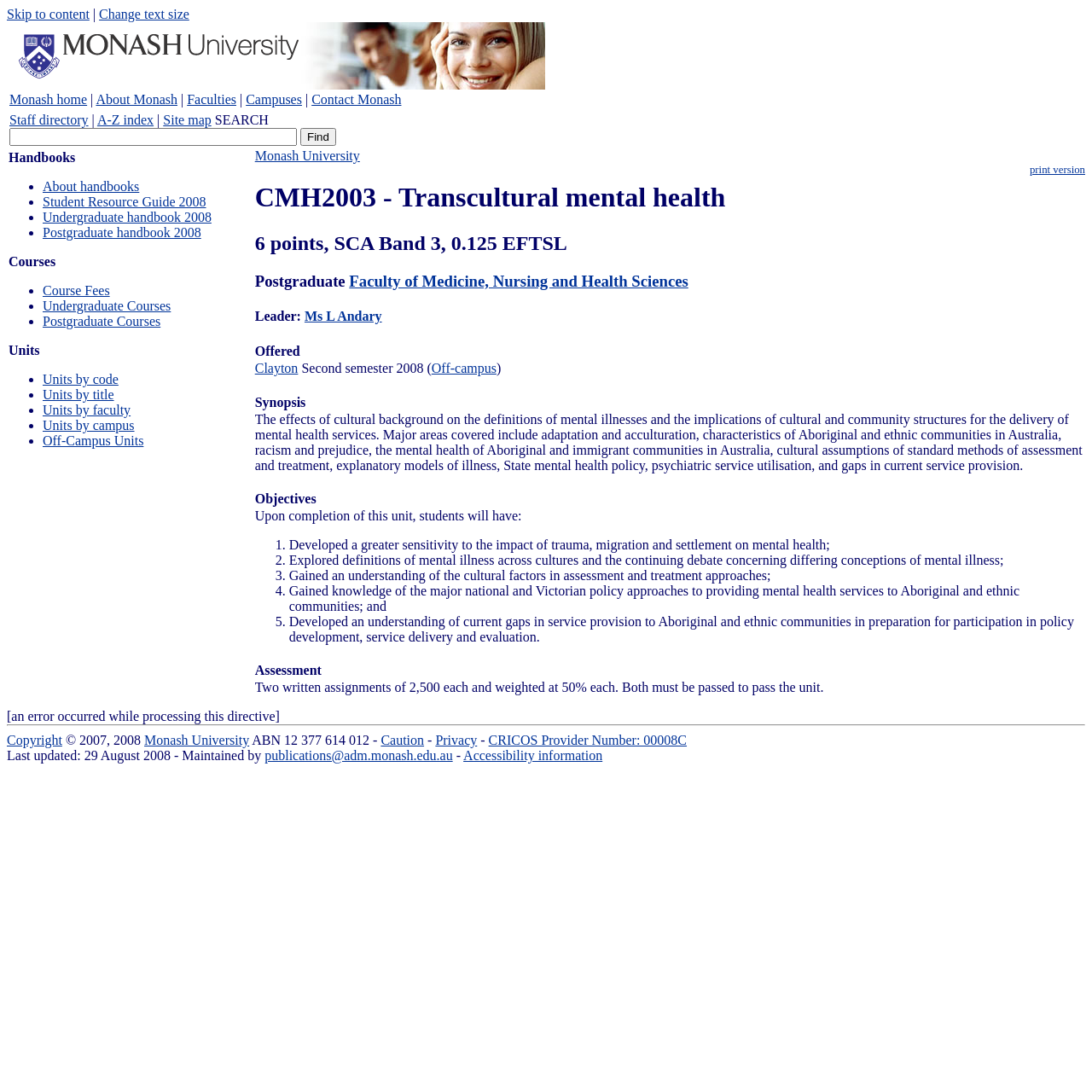Please locate the bounding box coordinates of the element that should be clicked to achieve the given instruction: "Search for something".

[0.009, 0.117, 0.272, 0.134]